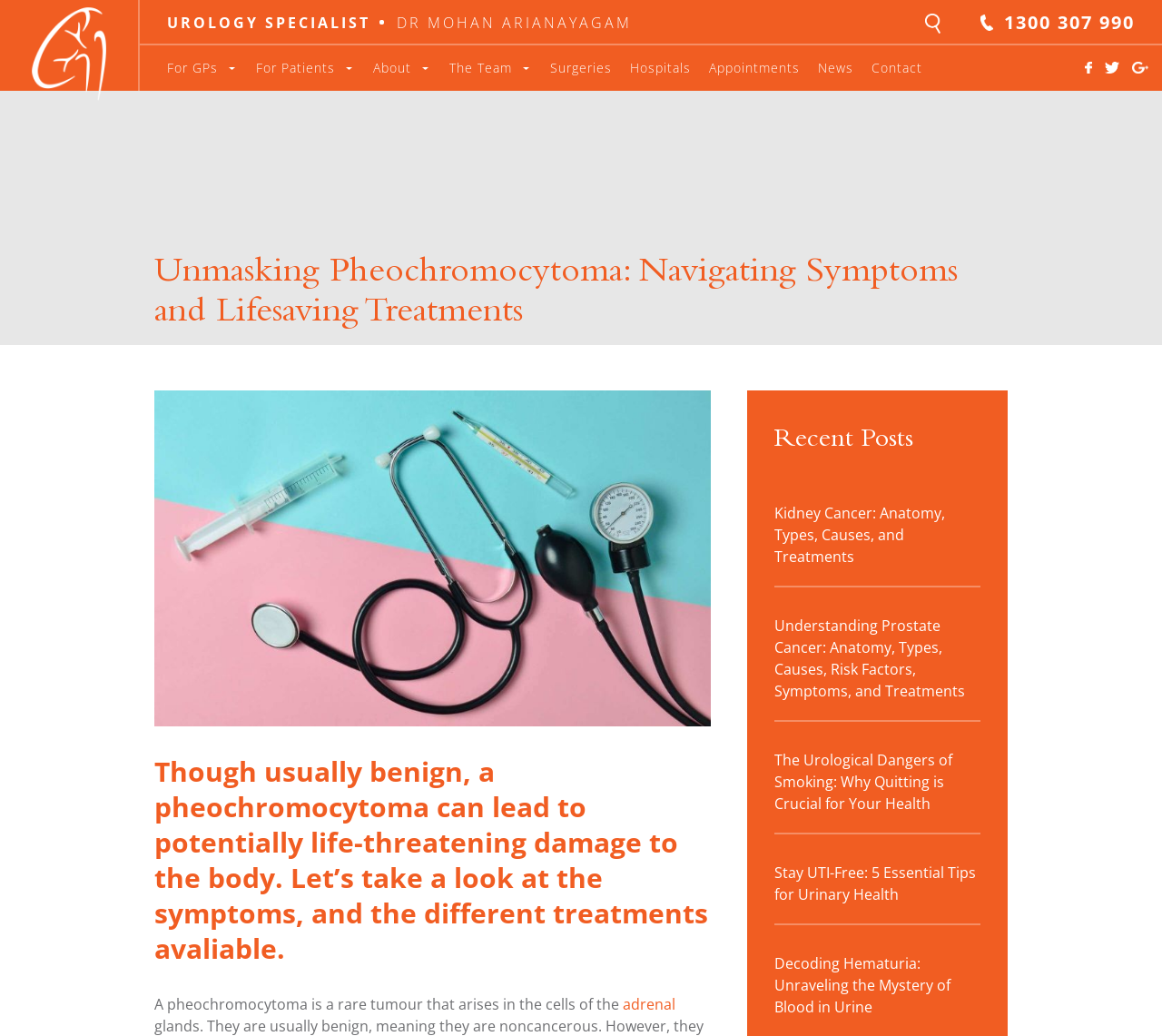Describe the entire webpage, focusing on both content and design.

The webpage is about pheochromocytoma, a rare tumor that can cause life-threatening damage to the body. At the top, there is a logo of "Urology Specialist" with a link to the website. Next to it, there is a search bar with a magnifying glass icon. On the top-right corner, there is a phone number "1300 307 990" with a link to make an appointment.

Below the top section, there is a navigation menu with links to different sections of the website, including "For GPs", "For Patients", "About", "The Team", "Surgeries", "Hospitals", "Appointments", "News", and "Contact".

The main content of the webpage starts with a heading "Unmasking Pheochromocytoma: Navigating Symptoms and Lifesaving Treatments". Below the heading, there is an image that takes up about half of the page width. The image is followed by a subheading that summarizes the content of the webpage, which is about the symptoms and treatments of pheochromocytoma.

The main content is divided into sections, with the first section explaining what pheochromocytoma is, a rare tumor that arises in the cells of the adrenal gland. There is a link to the word "adrenal" for further information.

On the right side of the page, there is a section titled "Recent Posts" with links to five recent articles about urology-related topics, including kidney cancer, prostate cancer, the dangers of smoking, urinary health, and hematuria.

Overall, the webpage provides information about pheochromocytoma and its symptoms and treatments, as well as links to other relevant articles and sections of the website.